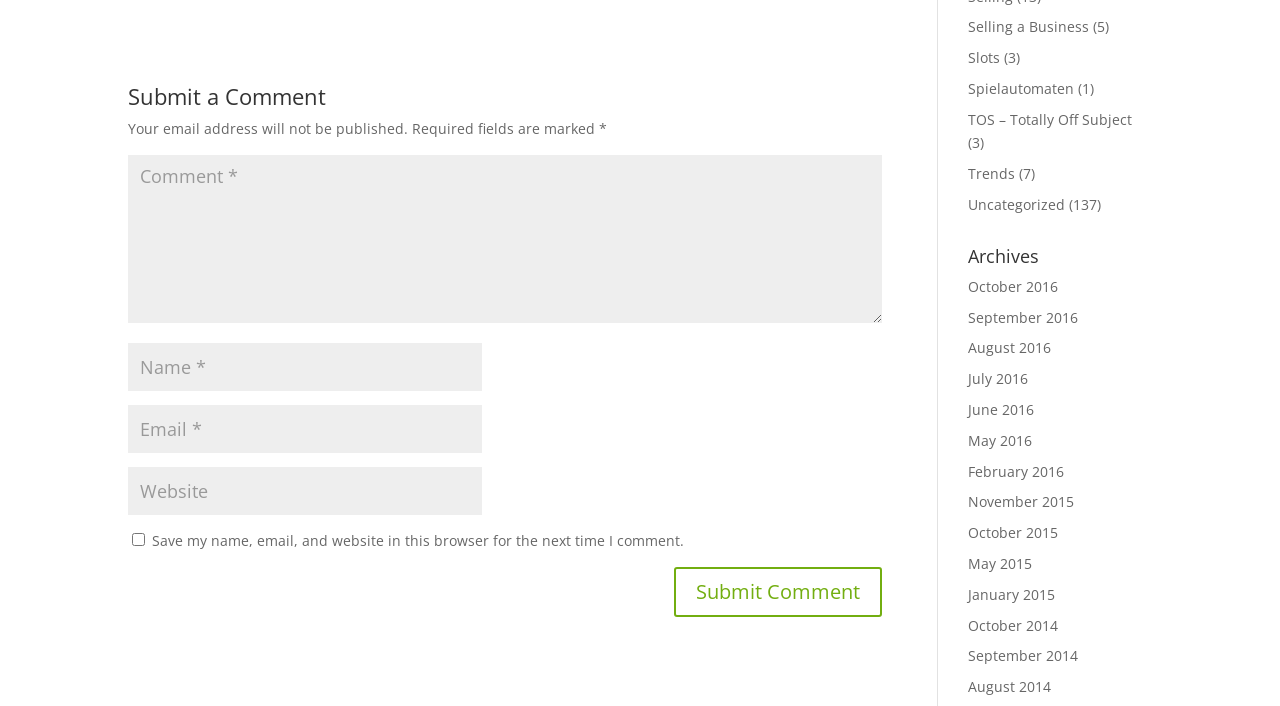Please mark the clickable region by giving the bounding box coordinates needed to complete this instruction: "Enter your name".

[0.1, 0.487, 0.377, 0.555]